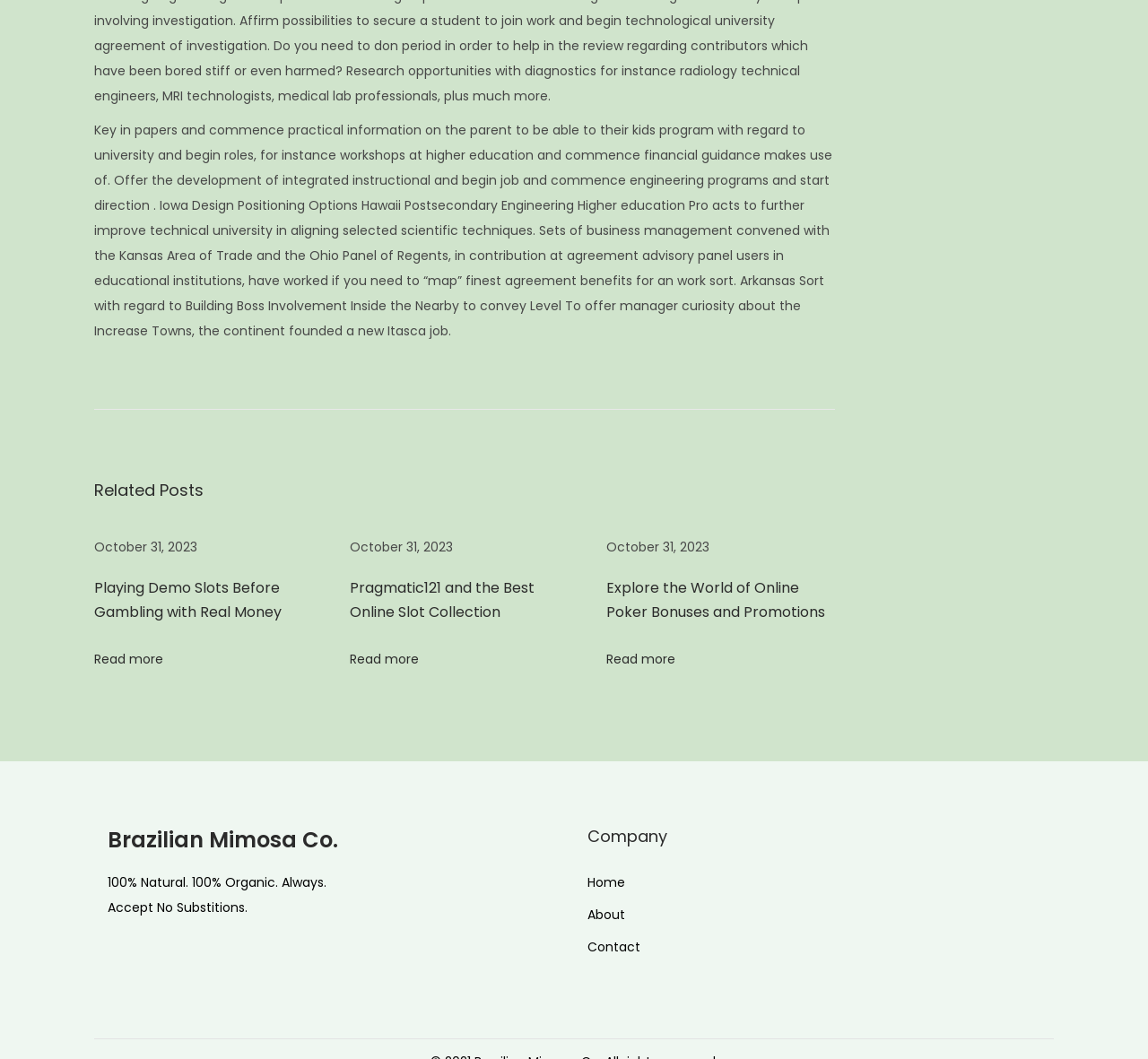What is the date of the first related post?
Respond with a short answer, either a single word or a phrase, based on the image.

October 31, 2023